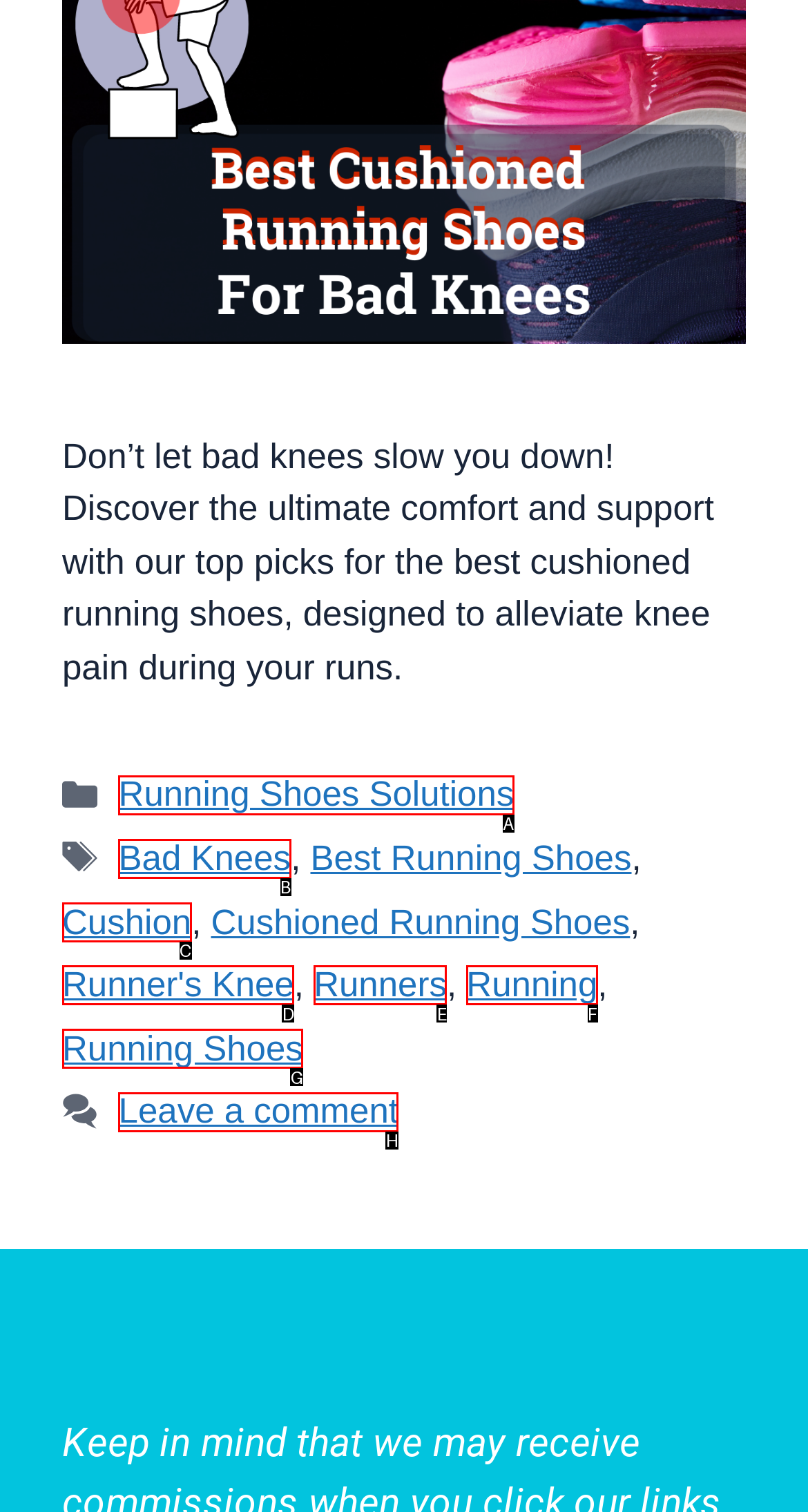Select the HTML element to finish the task: Explore the category of running shoes solutions Reply with the letter of the correct option.

A